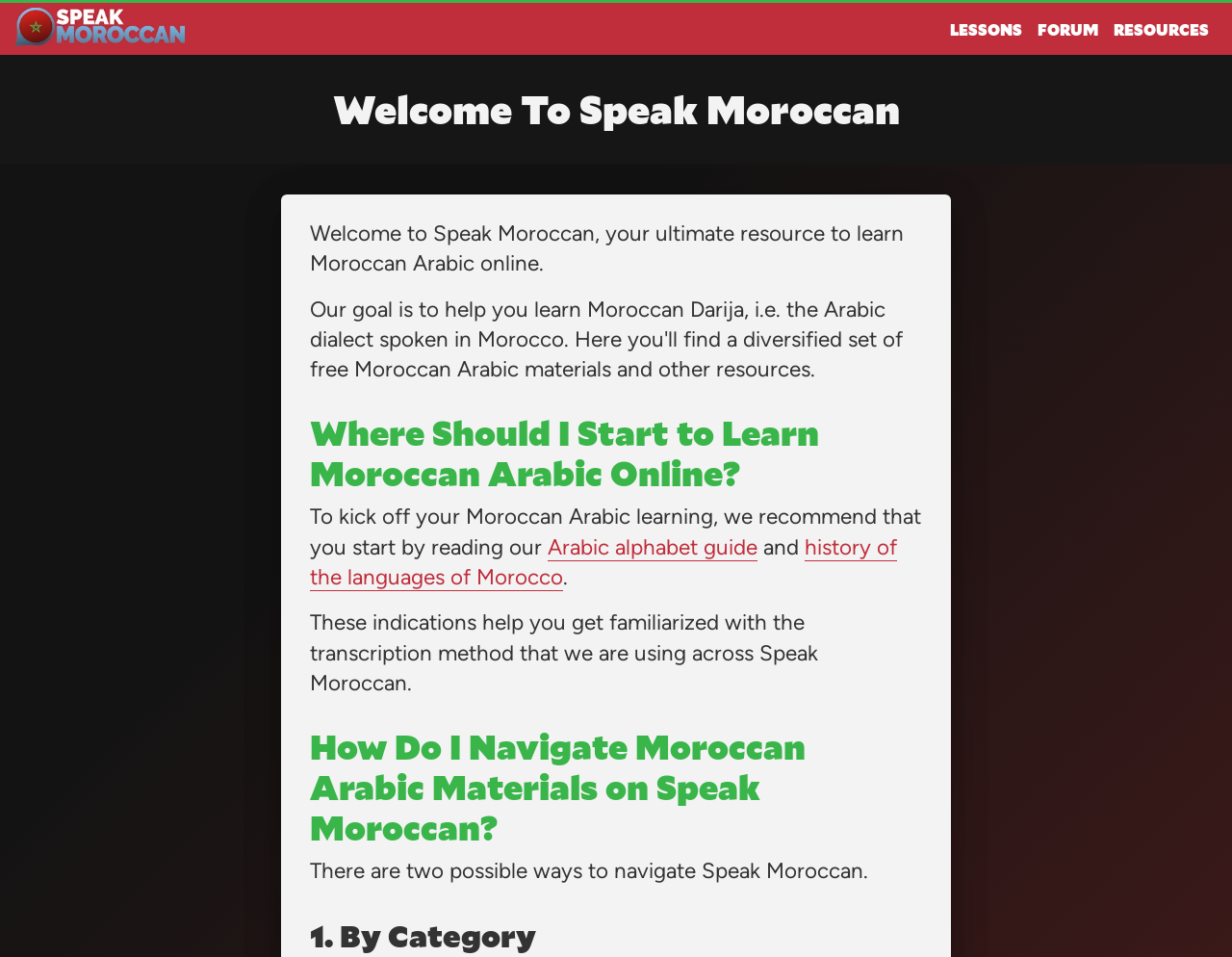Locate the bounding box of the UI element based on this description: "Arabic alphabet guide". Provide four float numbers between 0 and 1 as [left, top, right, bottom].

[0.445, 0.558, 0.615, 0.586]